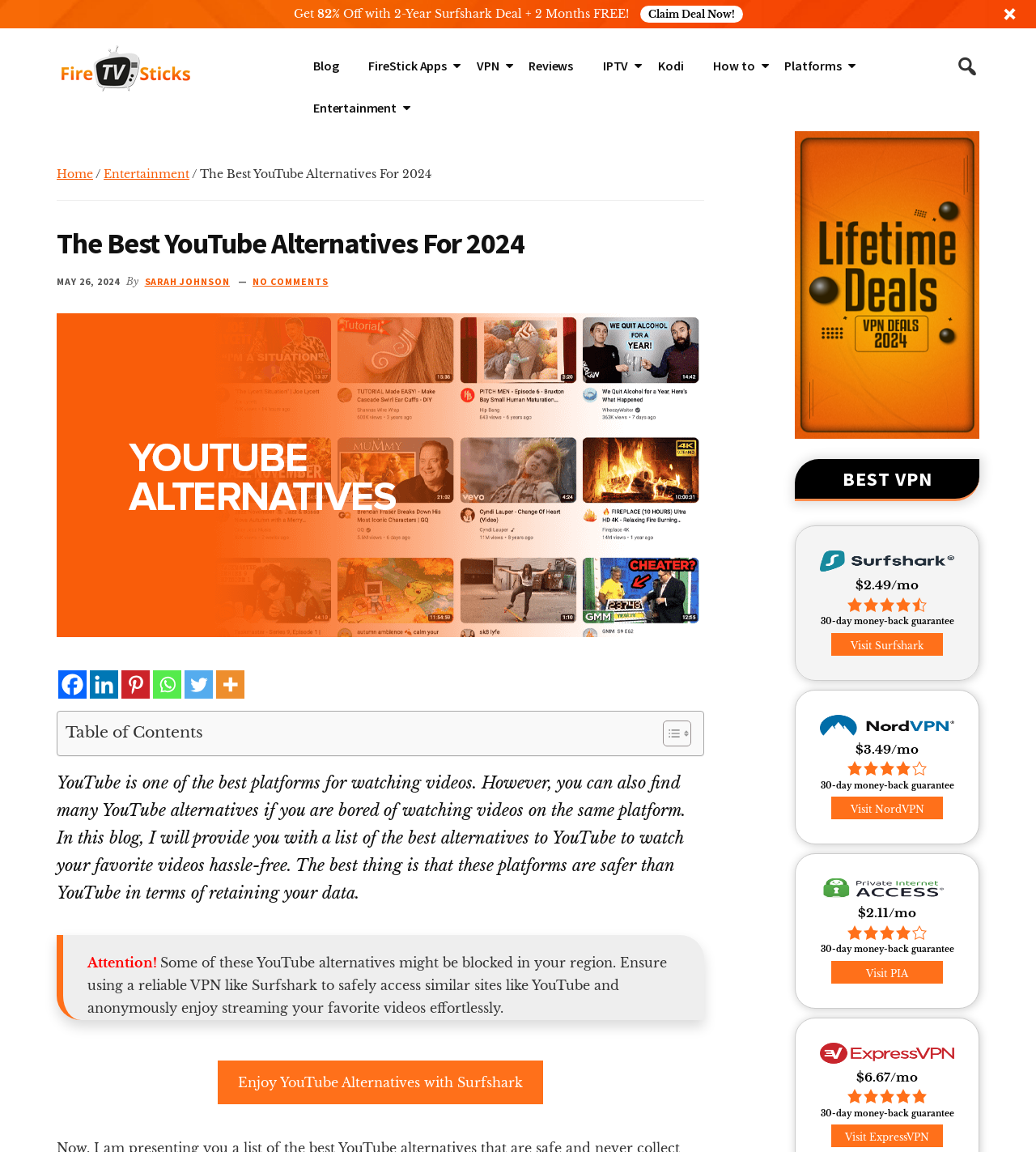From the webpage screenshot, predict the bounding box coordinates (top-left x, top-left y, bottom-right x, bottom-right y) for the UI element described here: alt="Private Internet Access"

[0.794, 0.77, 0.918, 0.784]